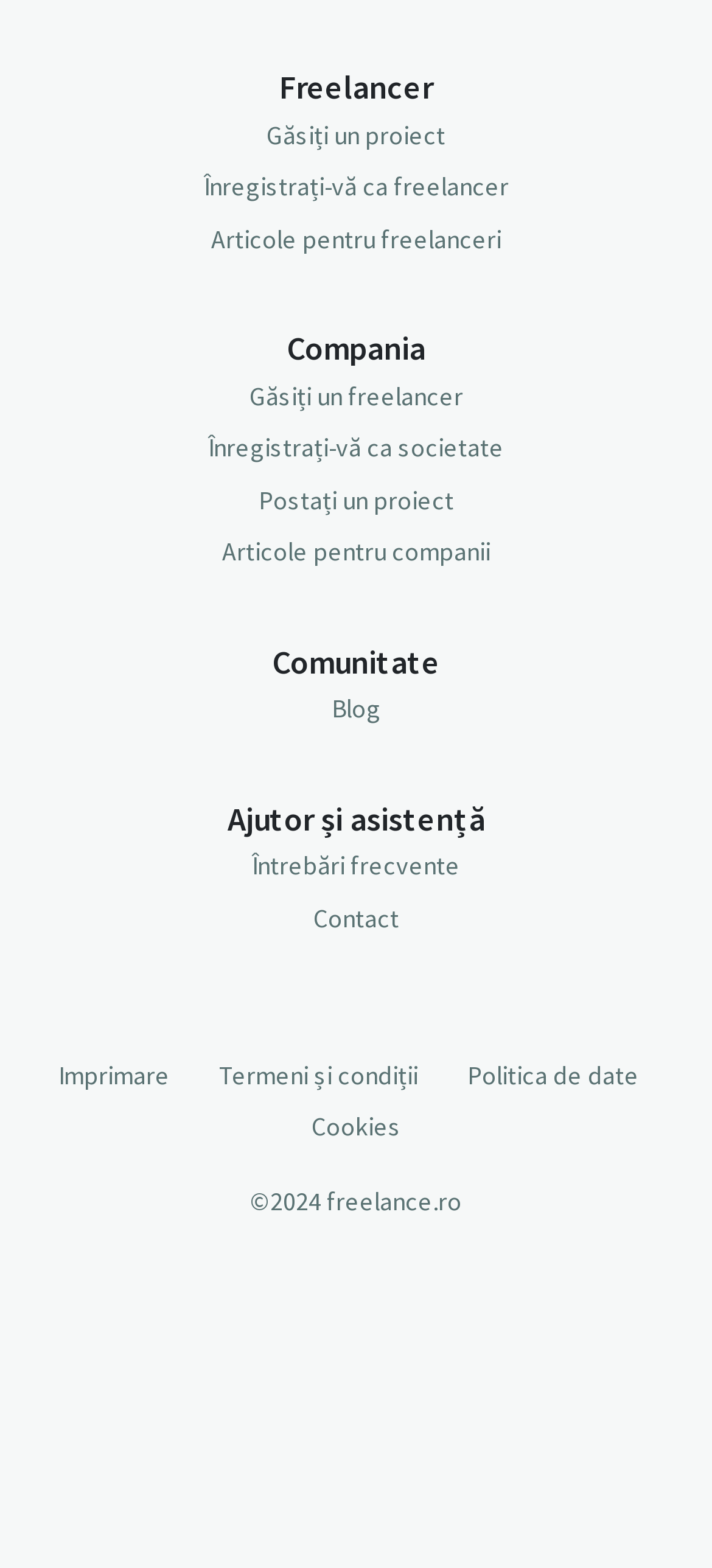Please find the bounding box coordinates of the element that you should click to achieve the following instruction: "Register as a freelancer". The coordinates should be presented as four float numbers between 0 and 1: [left, top, right, bottom].

[0.286, 0.108, 0.714, 0.129]